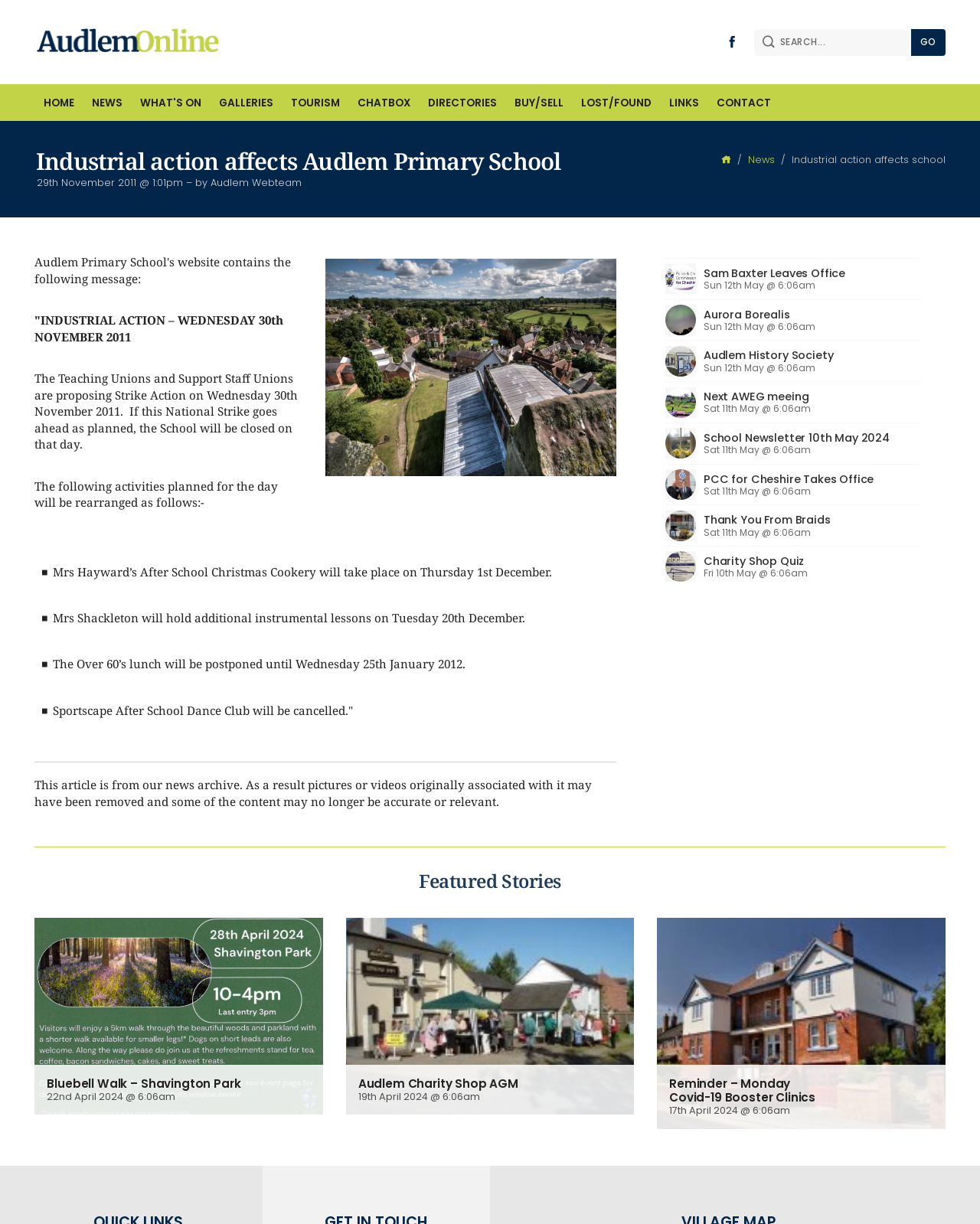What is the date of the article 'Industrial action affects Audlem Primary School'?
Answer the question in a detailed and comprehensive manner.

The date of the article can be found below the heading, which is '29th November 2011 @ 1:01pm – by Audlem Webteam'. This indicates that the article was published on 29th November 2011.